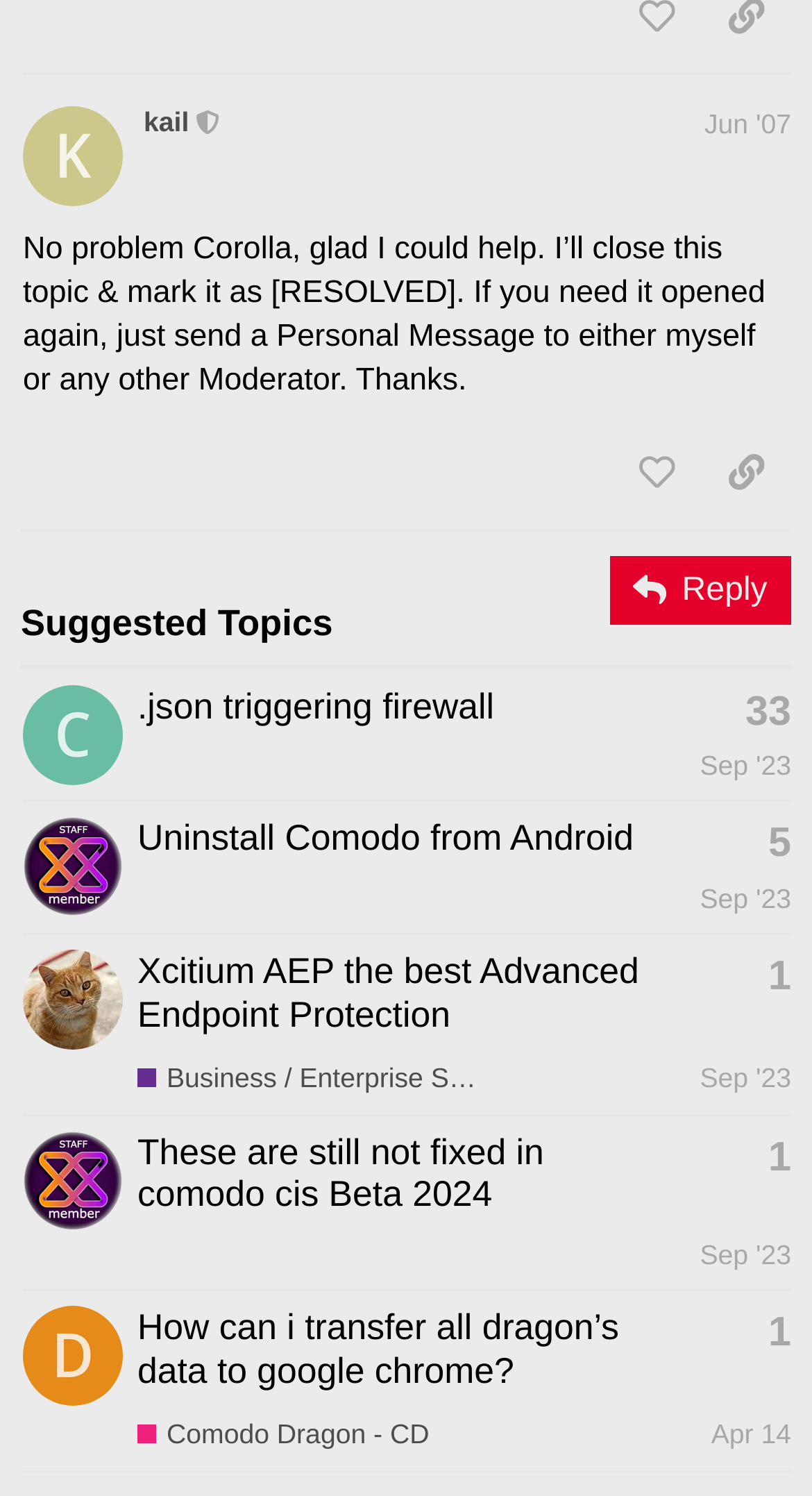What is the purpose of the 'Reply' button?
Based on the image, answer the question with as much detail as possible.

The question can be answered by understanding the context of the 'Reply' button which is placed below the post content, indicating that its purpose is to allow users to reply to the post.